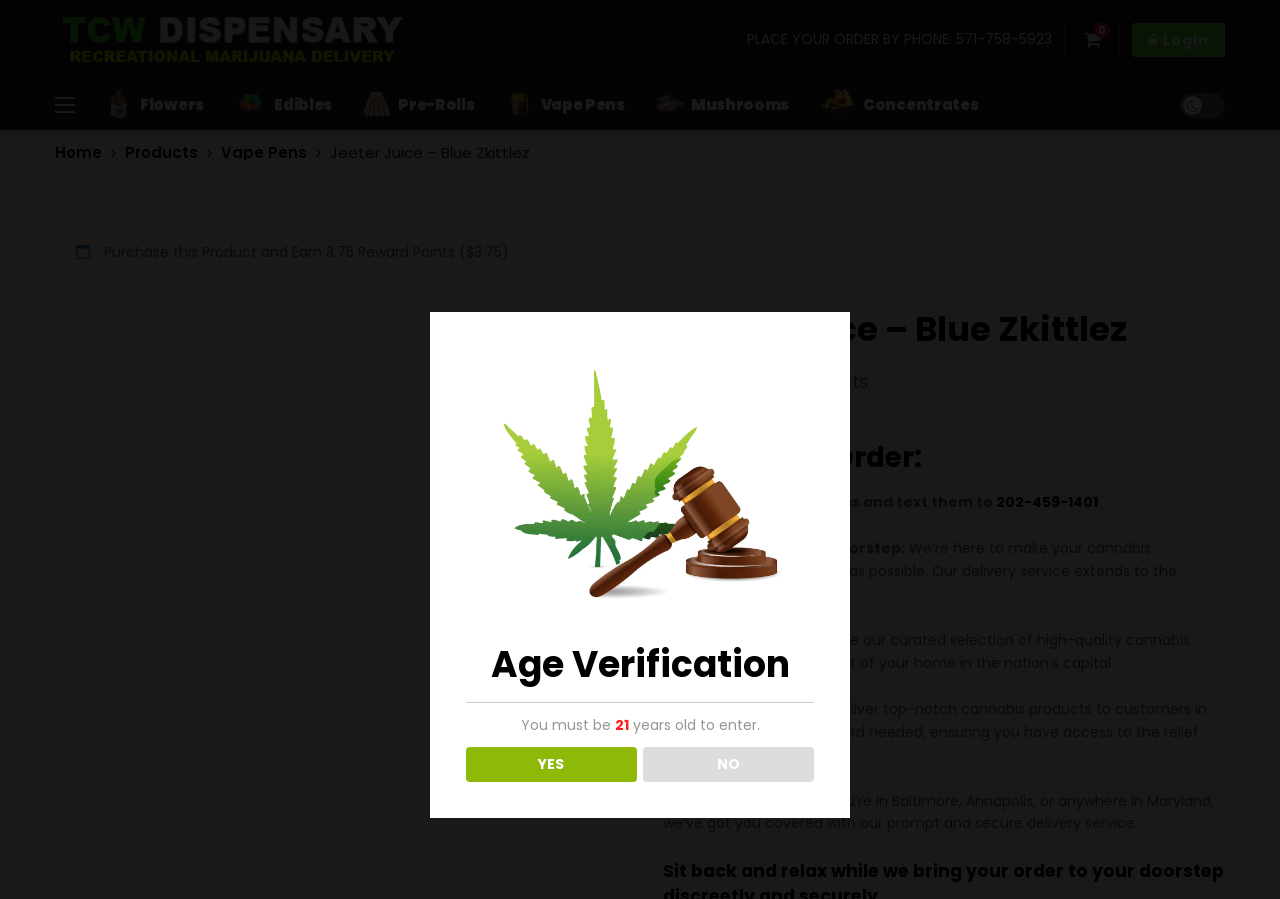Provide the bounding box coordinates of the UI element this sentence describes: "Vape Pens".

[0.382, 0.089, 0.5, 0.145]